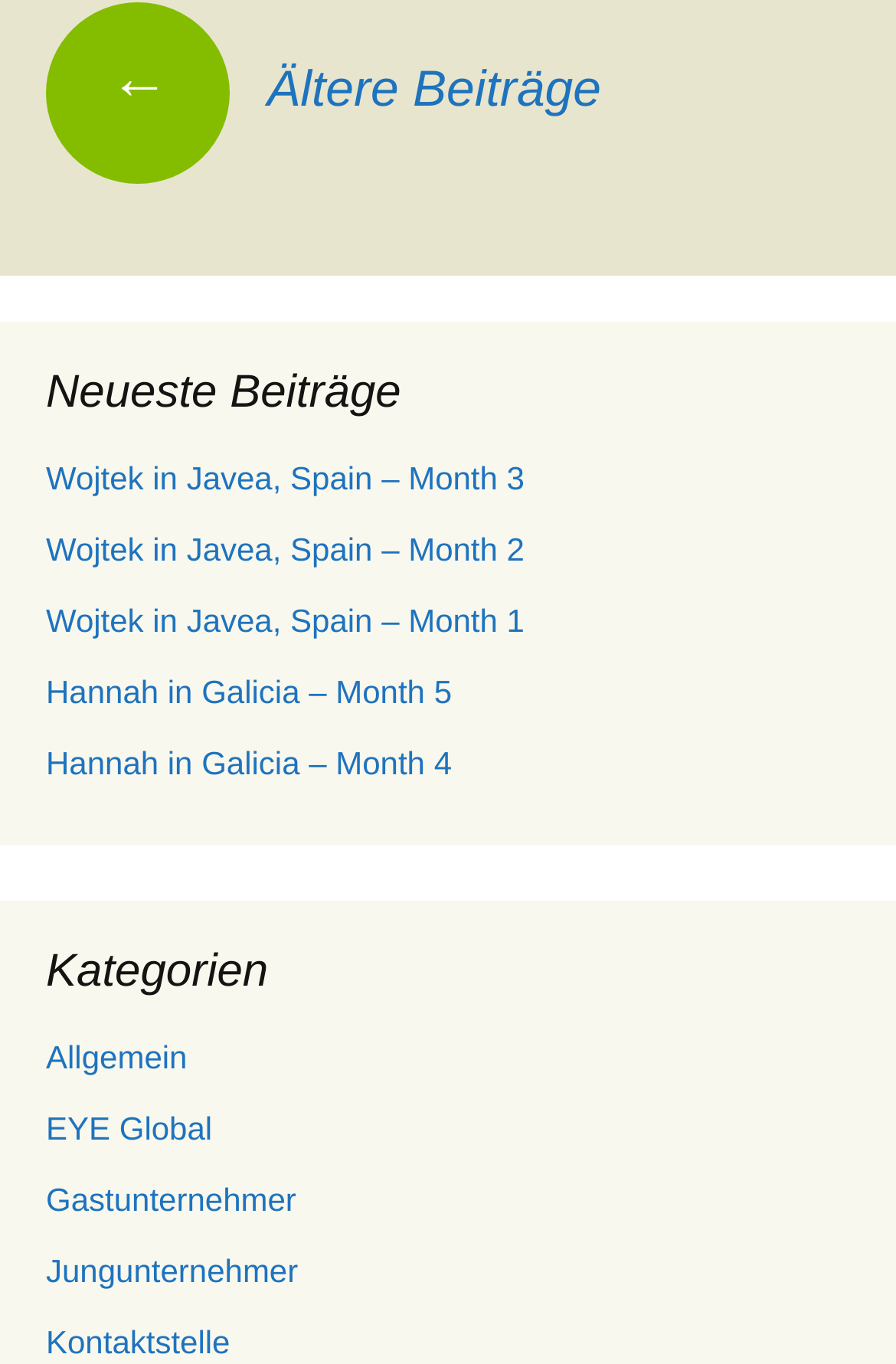Identify the bounding box of the HTML element described as: "← Ältere Beiträge".

[0.051, 0.045, 0.671, 0.087]